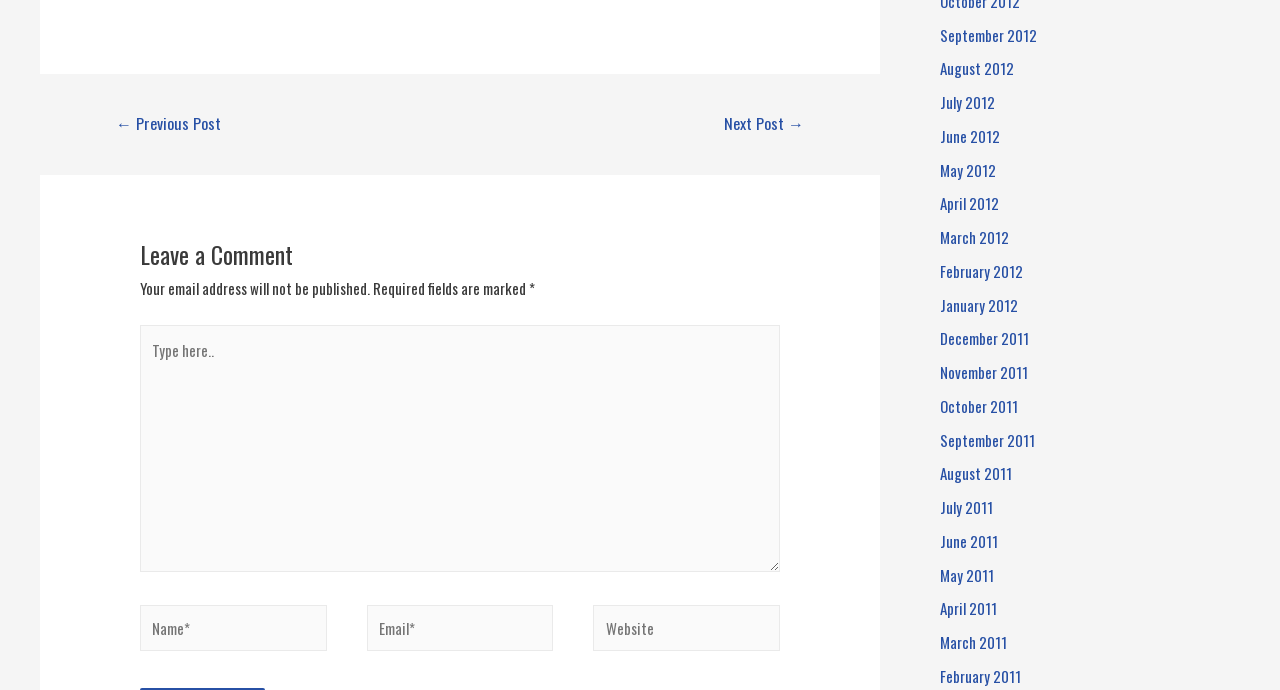What is the navigation section for?
Based on the screenshot, answer the question with a single word or phrase.

To navigate between posts